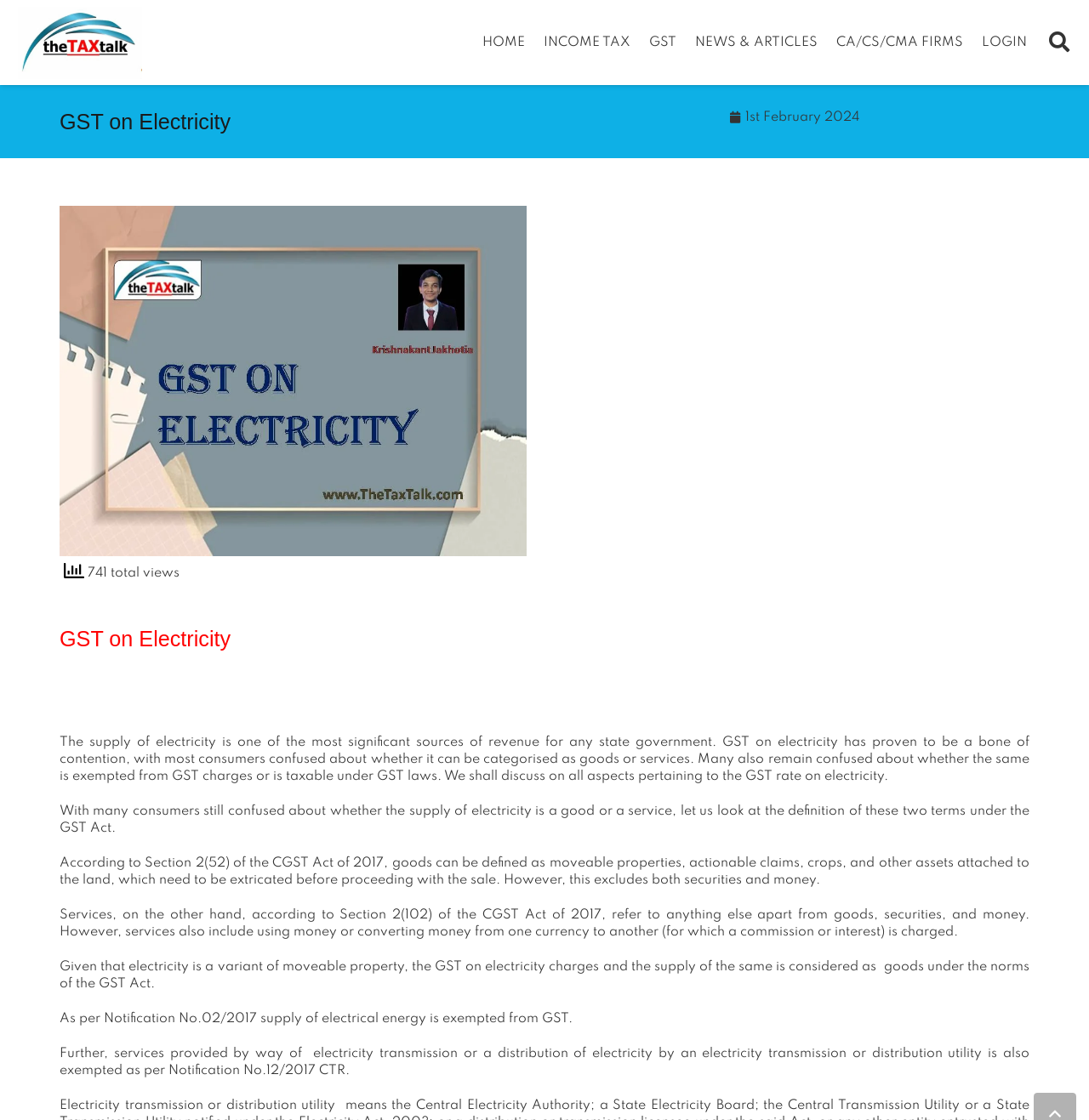Identify the bounding box coordinates for the UI element mentioned here: "Freda A. Nix". Provide the coordinates as four float values between 0 and 1, i.e., [left, top, right, bottom].

None